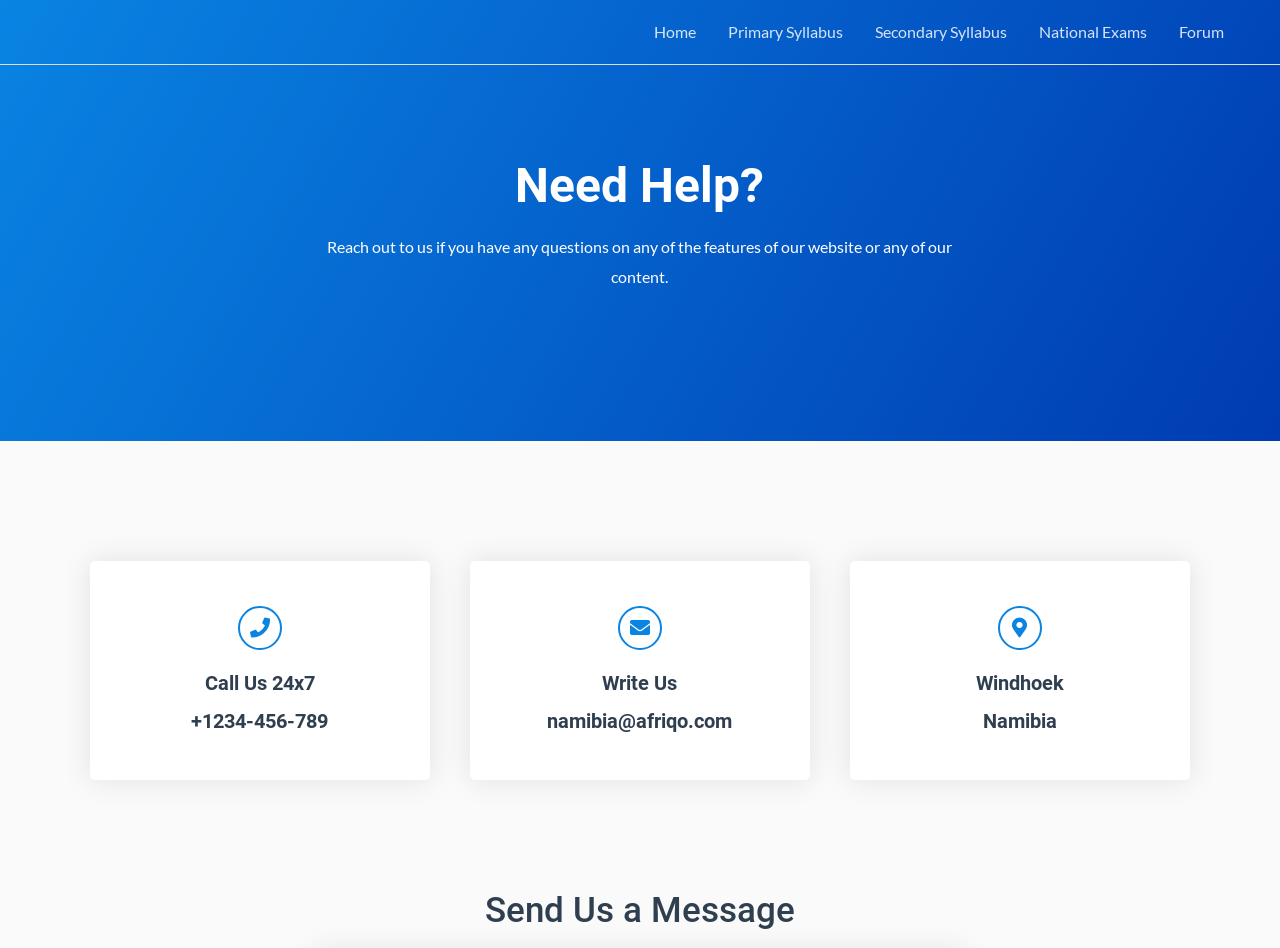Please answer the following question using a single word or phrase: 
How many navigation links are available?

5